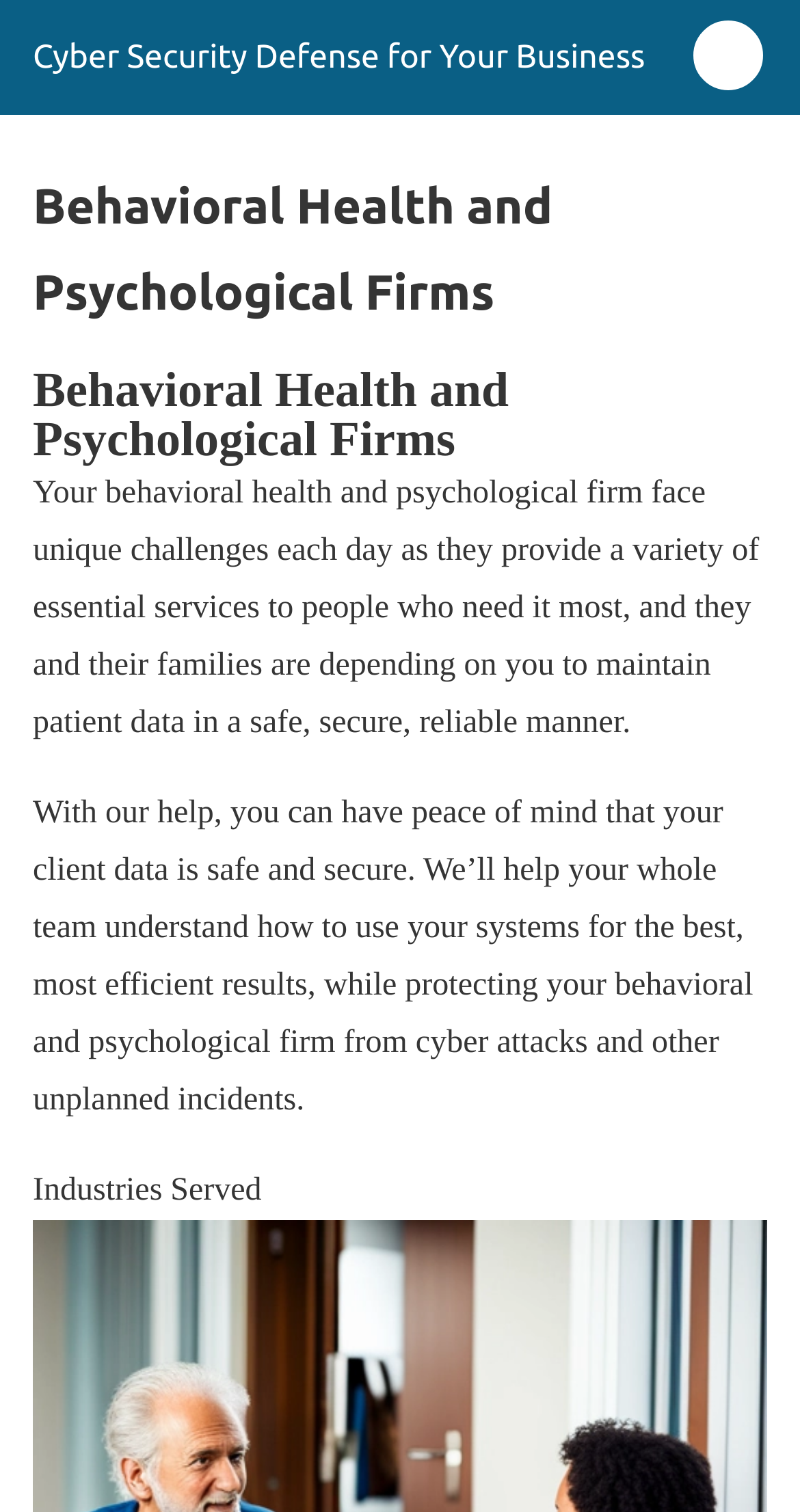What is the tone of the webpage?
Using the image as a reference, give an elaborate response to the question.

The language used on the webpage is formal and professional, and the text conveys a sense of reassurance and confidence, suggesting that the service is trustworthy and reliable.